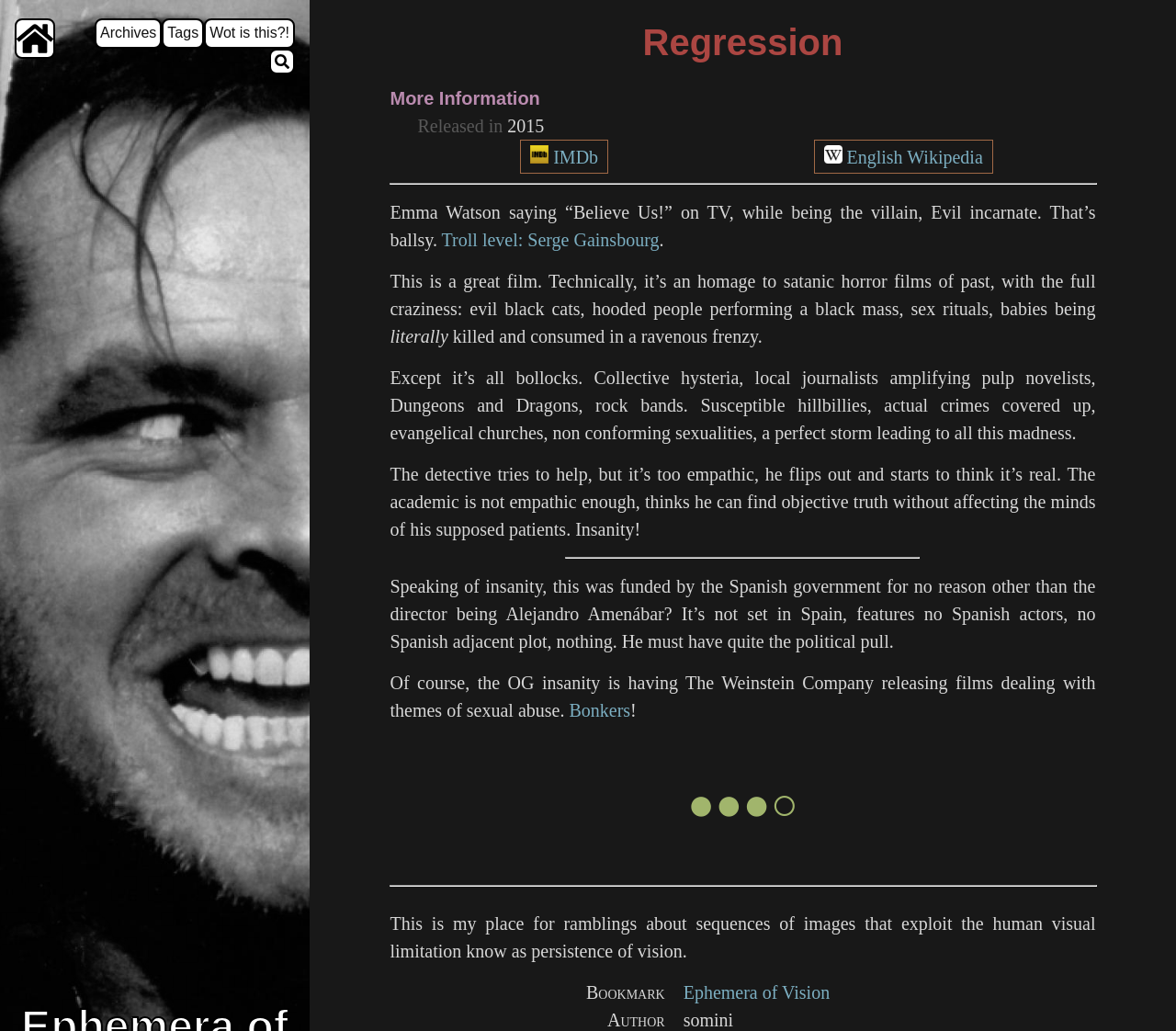Show the bounding box coordinates for the element that needs to be clicked to execute the following instruction: "read more about the film". Provide the coordinates in the form of four float numbers between 0 and 1, i.e., [left, top, right, bottom].

[0.375, 0.223, 0.561, 0.242]